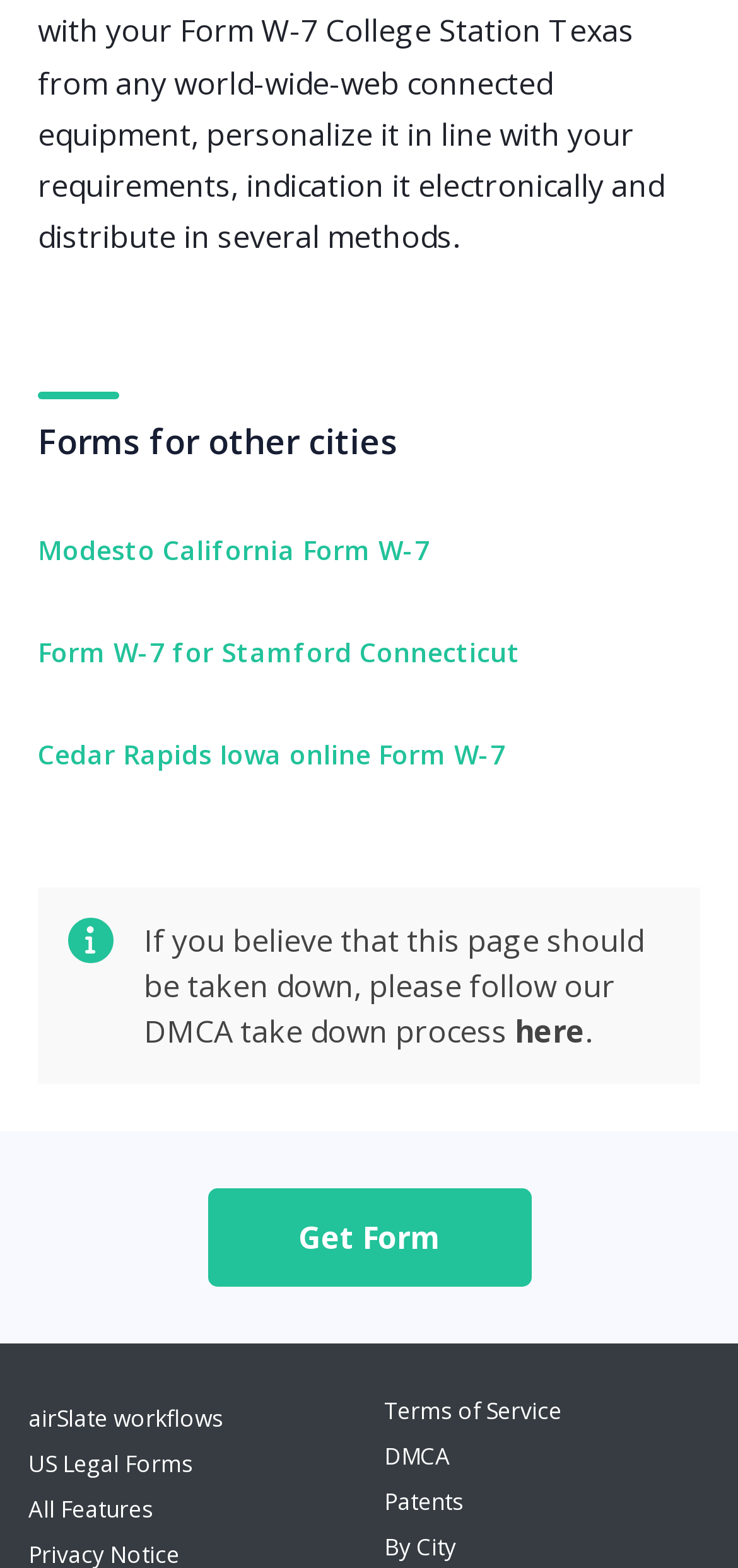Please find the bounding box coordinates of the element that must be clicked to perform the given instruction: "Learn about airSlate workflows". The coordinates should be four float numbers from 0 to 1, i.e., [left, top, right, bottom].

[0.038, 0.894, 0.303, 0.915]